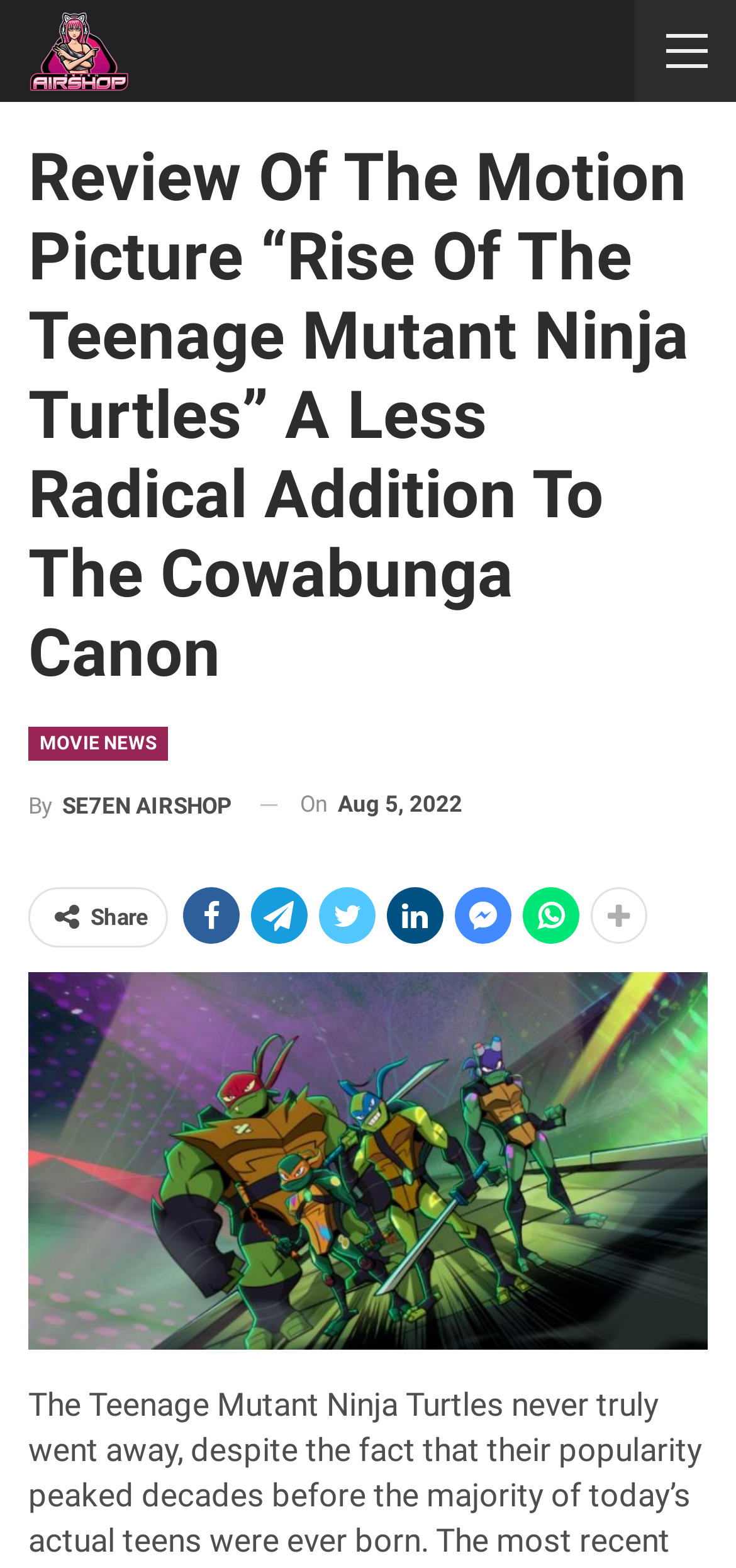What category does the review belong to?
Based on the visual details in the image, please answer the question thoroughly.

The question can be answered by looking at the link element which contains the text 'MOVIE NEWS'.